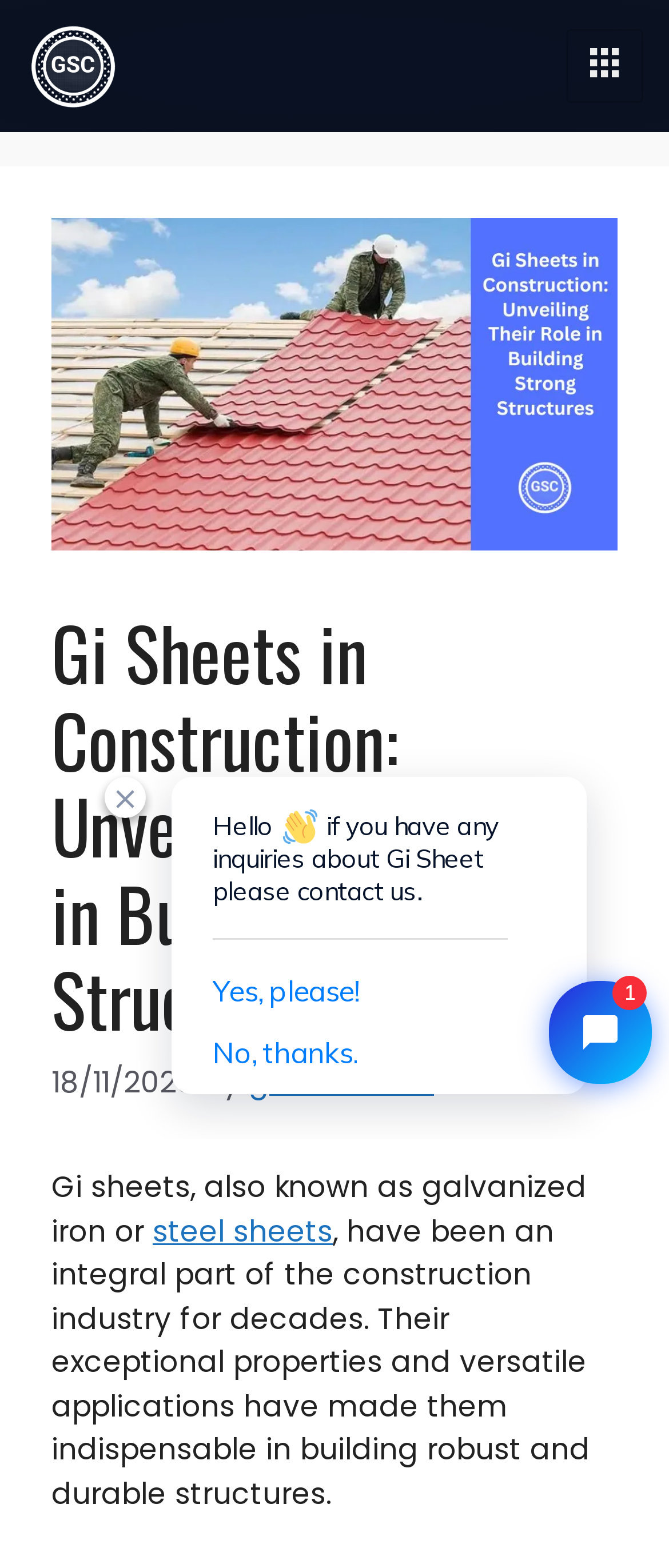Determine the bounding box coordinates for the HTML element described here: "gisheet.com".

[0.372, 0.677, 0.649, 0.703]